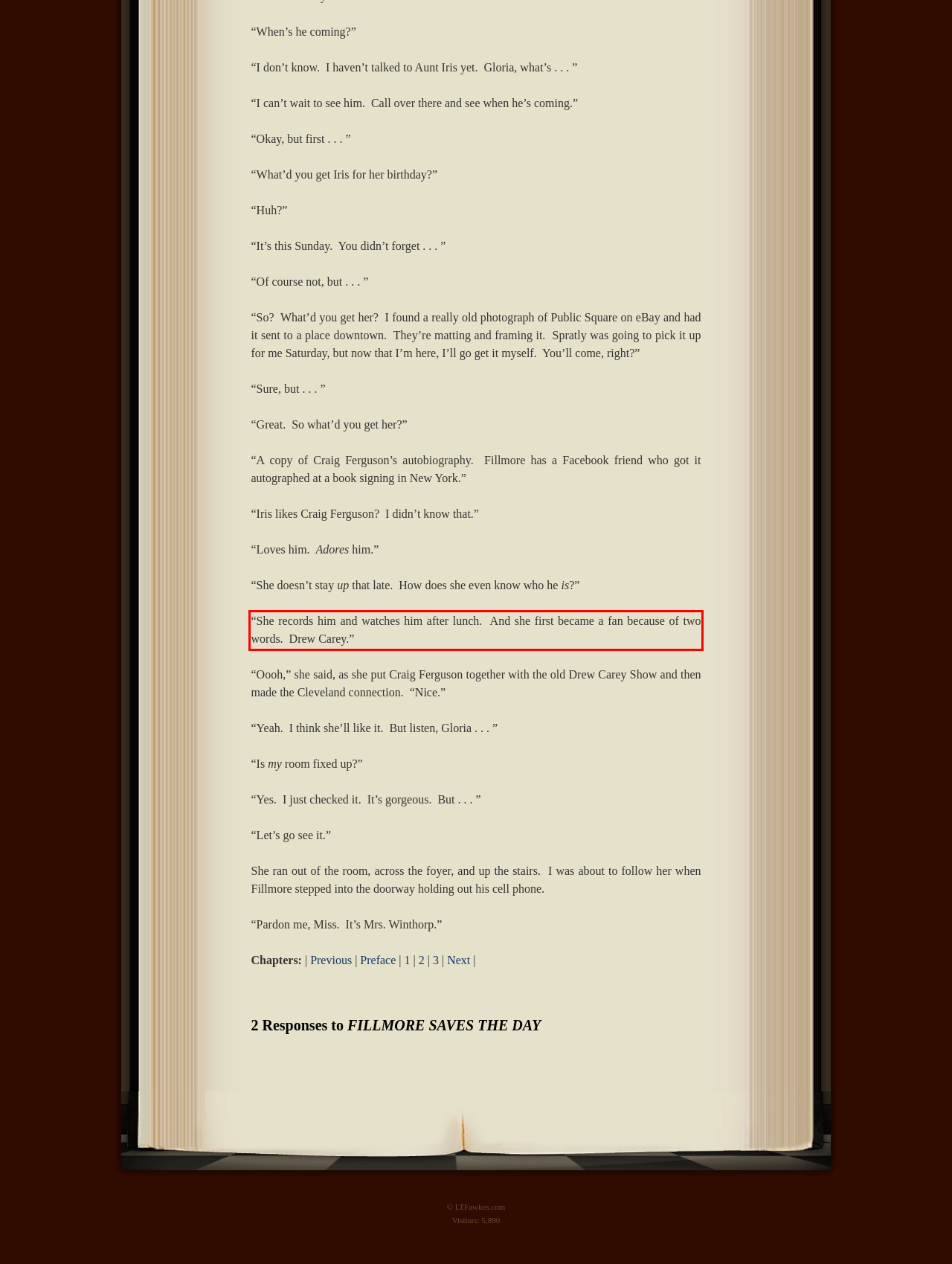Please extract the text content from the UI element enclosed by the red rectangle in the screenshot.

“She records him and watches him after lunch. And she first became a fan because of two words. Drew Carey.”